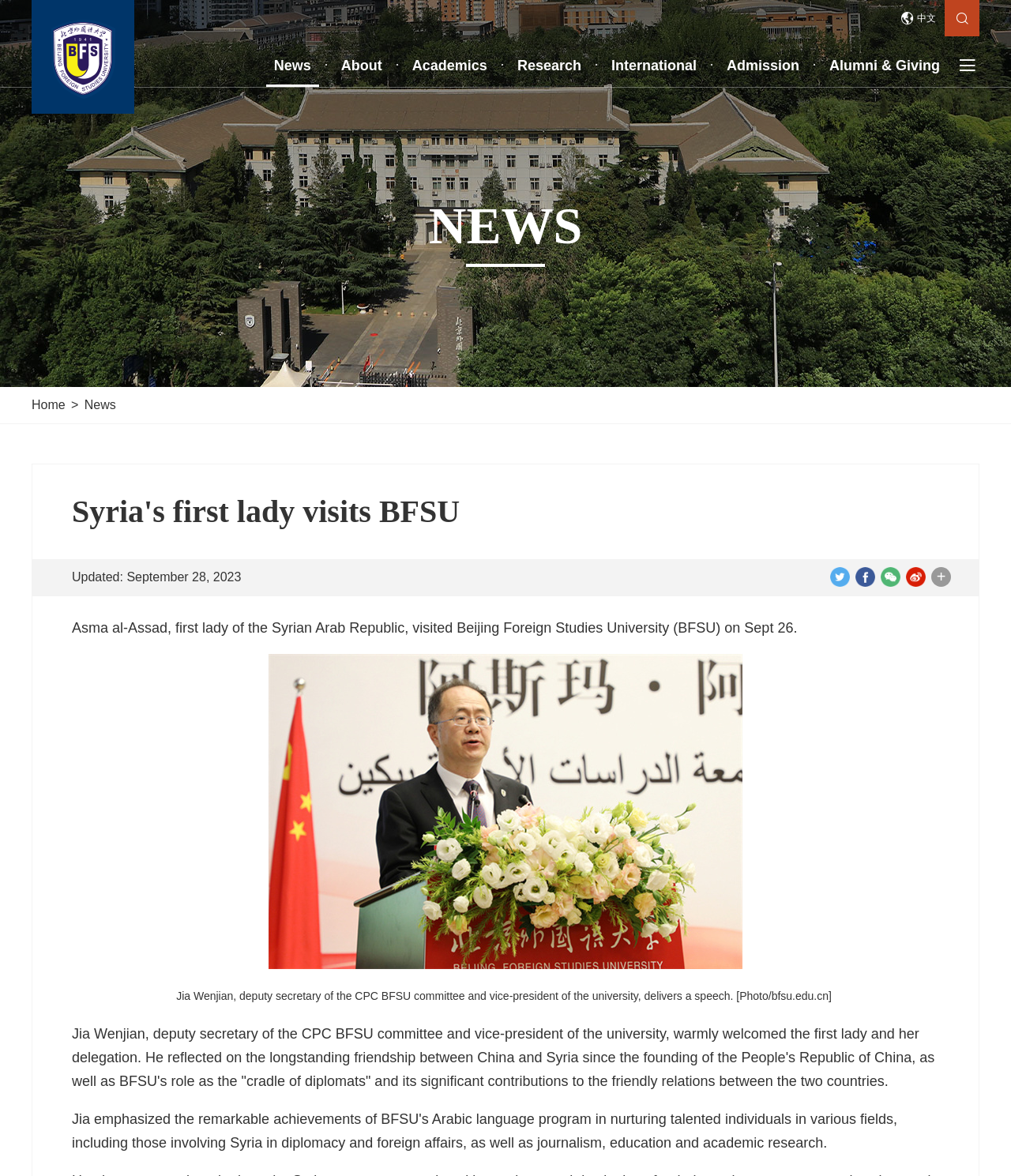What is the language of the link at the top right corner?
Answer the question with as much detail as you can, using the image as a reference.

The answer can be found by looking at the top right corner of the webpage, where there is a link with the text '中文', which is the Chinese language.